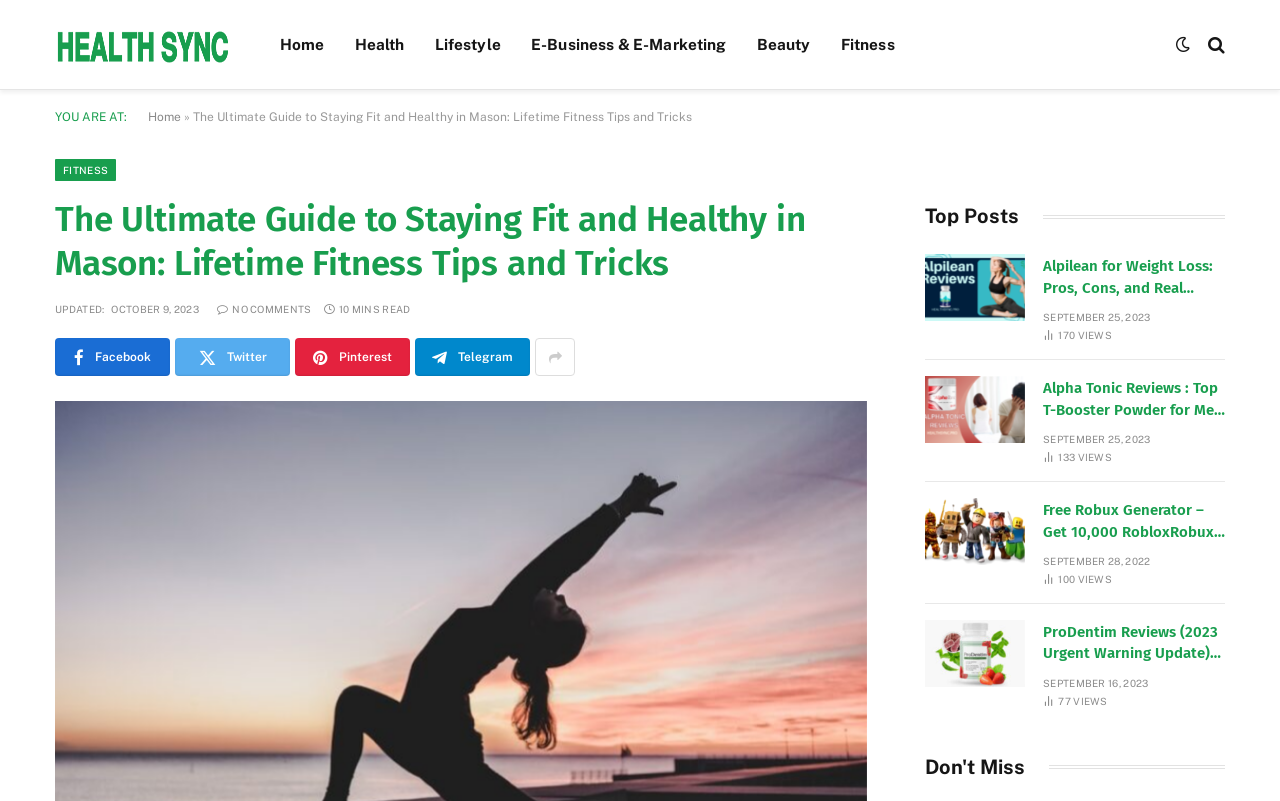Locate the bounding box coordinates of the element I should click to achieve the following instruction: "View the Top Posts".

[0.723, 0.255, 0.796, 0.285]